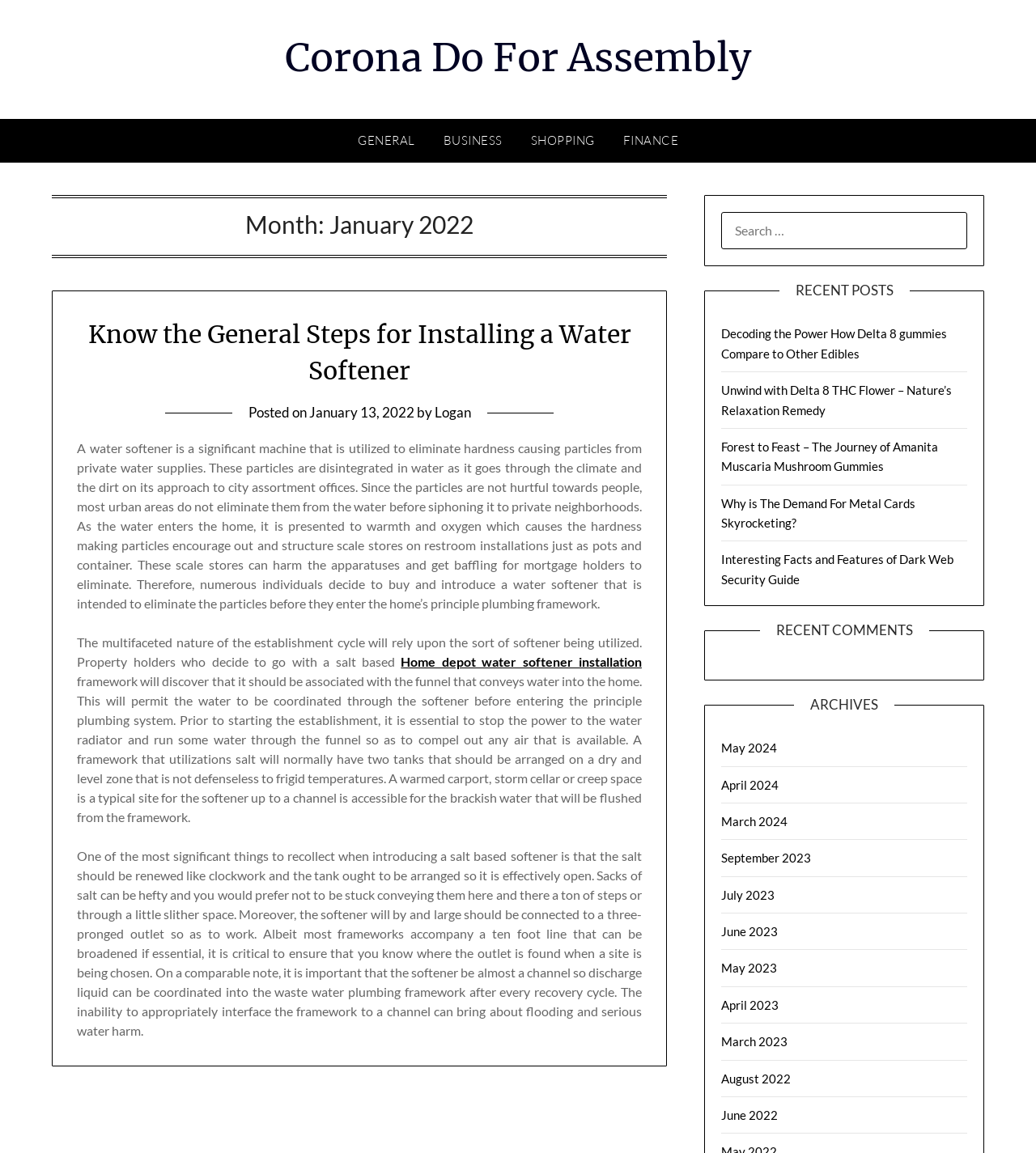Pinpoint the bounding box coordinates of the element that must be clicked to accomplish the following instruction: "Read the 'Know the General Steps for Installing a Water Softener' article". The coordinates should be in the format of four float numbers between 0 and 1, i.e., [left, top, right, bottom].

[0.075, 0.274, 0.619, 0.337]